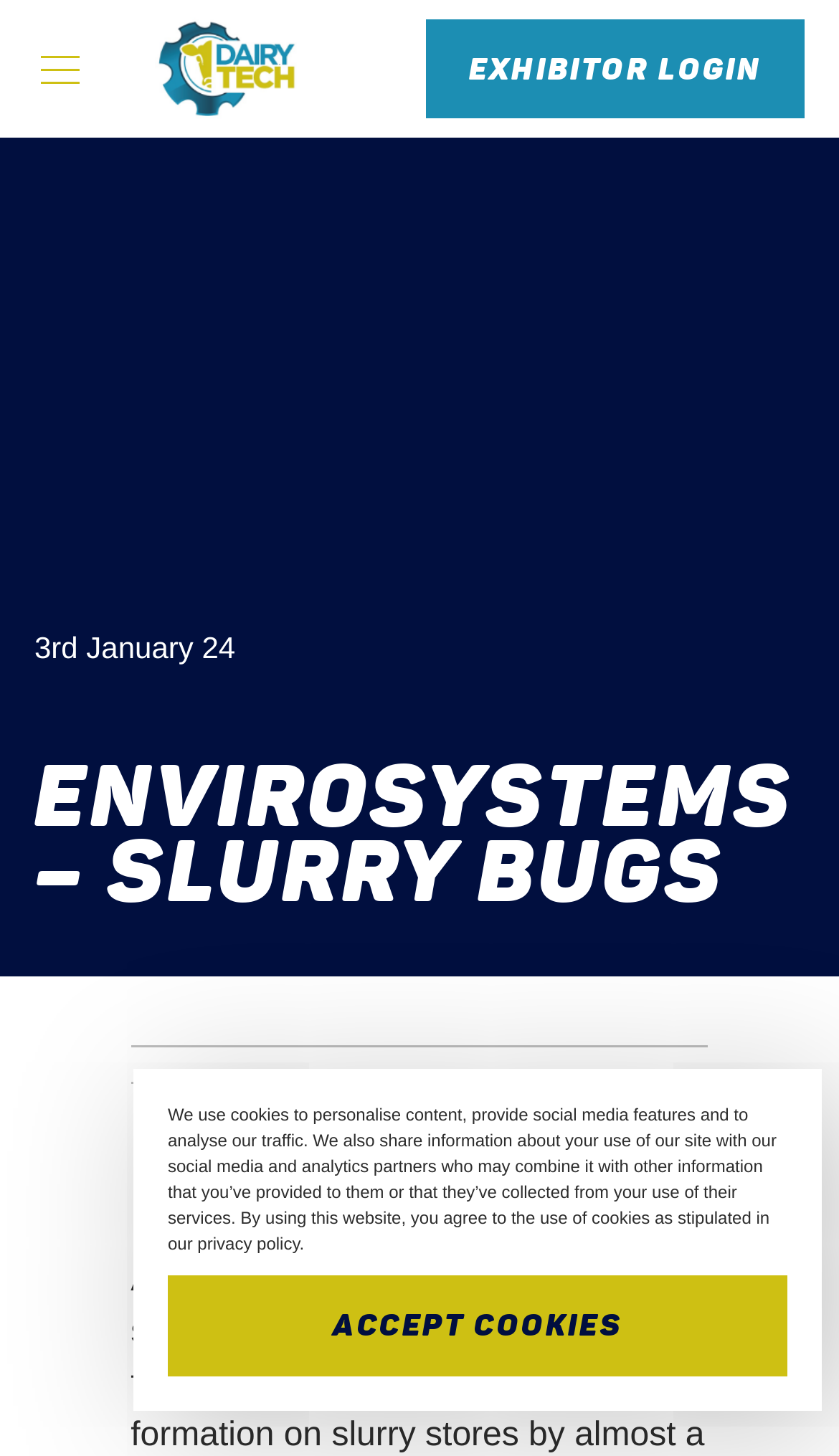Answer the following in one word or a short phrase: 
What is the company name?

ENVIROSYSTEMS